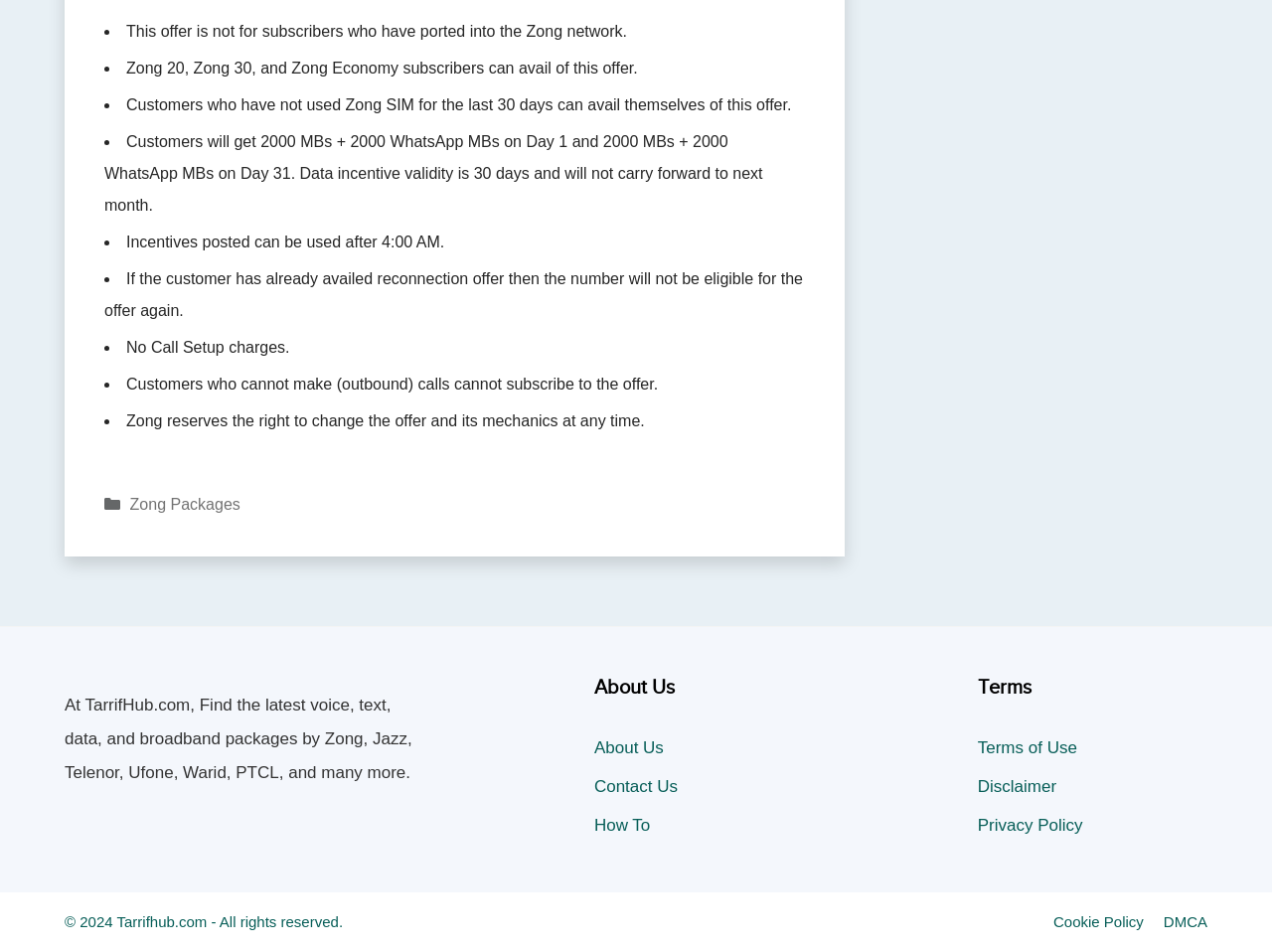Find and provide the bounding box coordinates for the UI element described here: "Disclaimer". The coordinates should be given as four float numbers between 0 and 1: [left, top, right, bottom].

[0.769, 0.816, 0.831, 0.836]